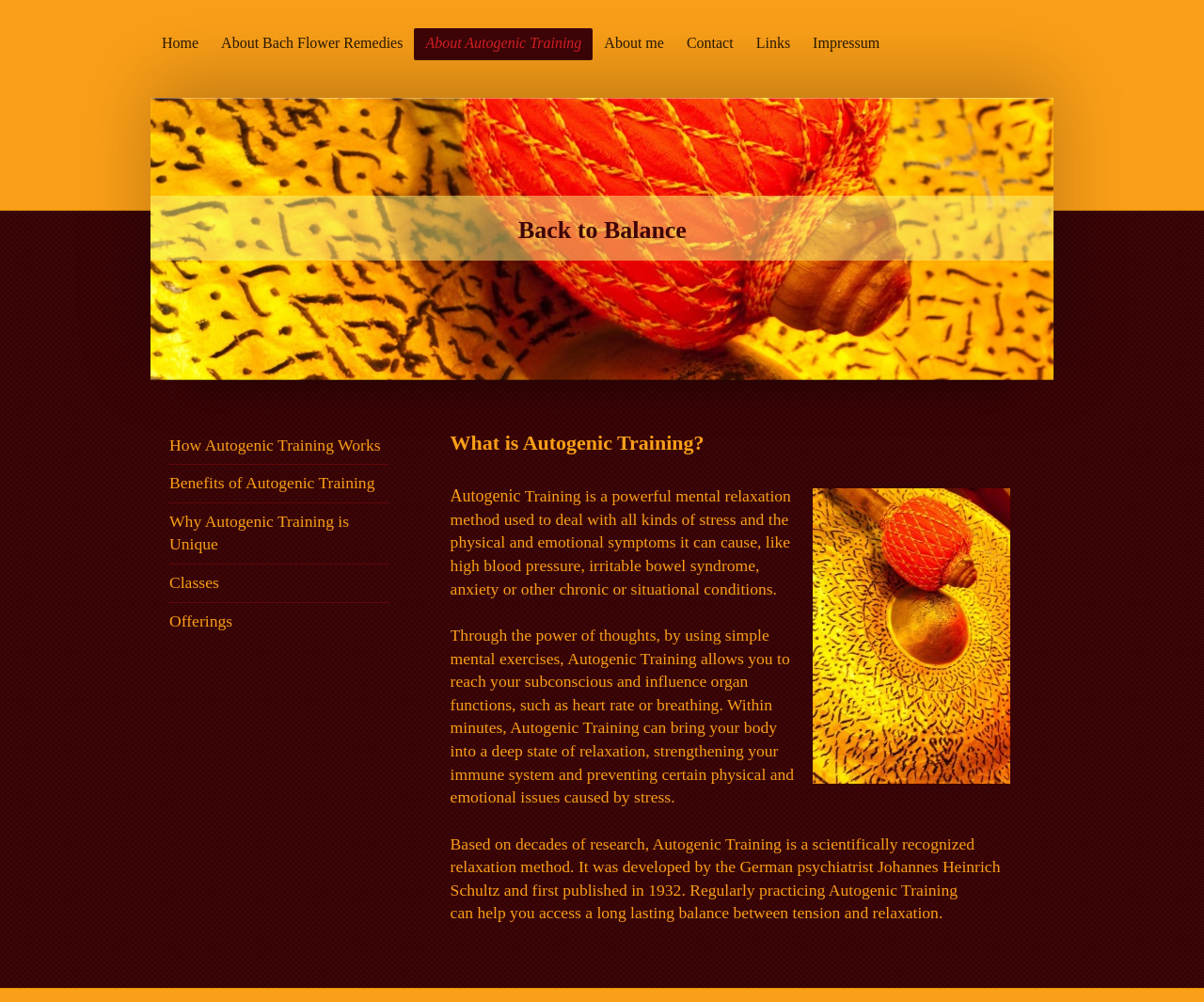Based on the provided description, "Why Autogenic Training is Unique", find the bounding box of the corresponding UI element in the screenshot.

[0.141, 0.501, 0.323, 0.563]